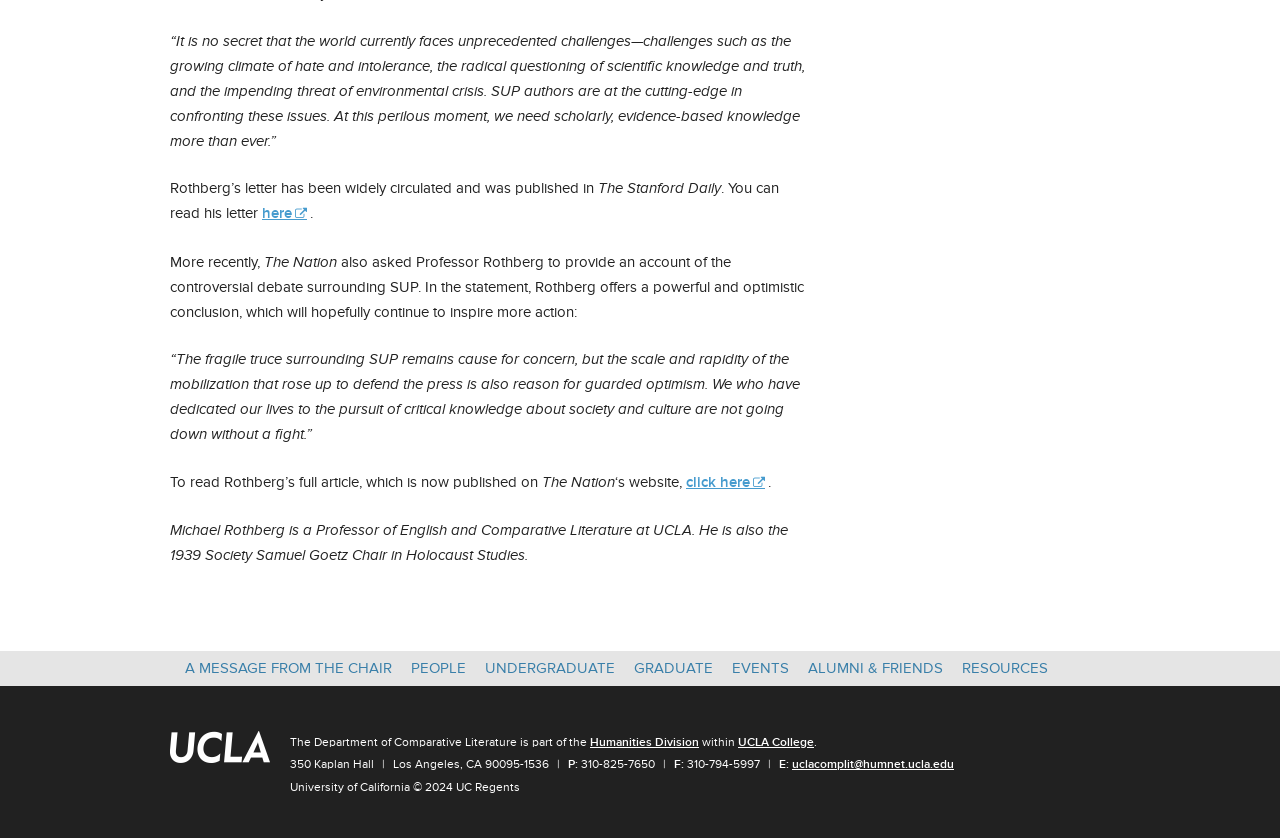Using the webpage screenshot, locate the HTML element that fits the following description and provide its bounding box: "Humanities Division".

[0.461, 0.876, 0.546, 0.893]